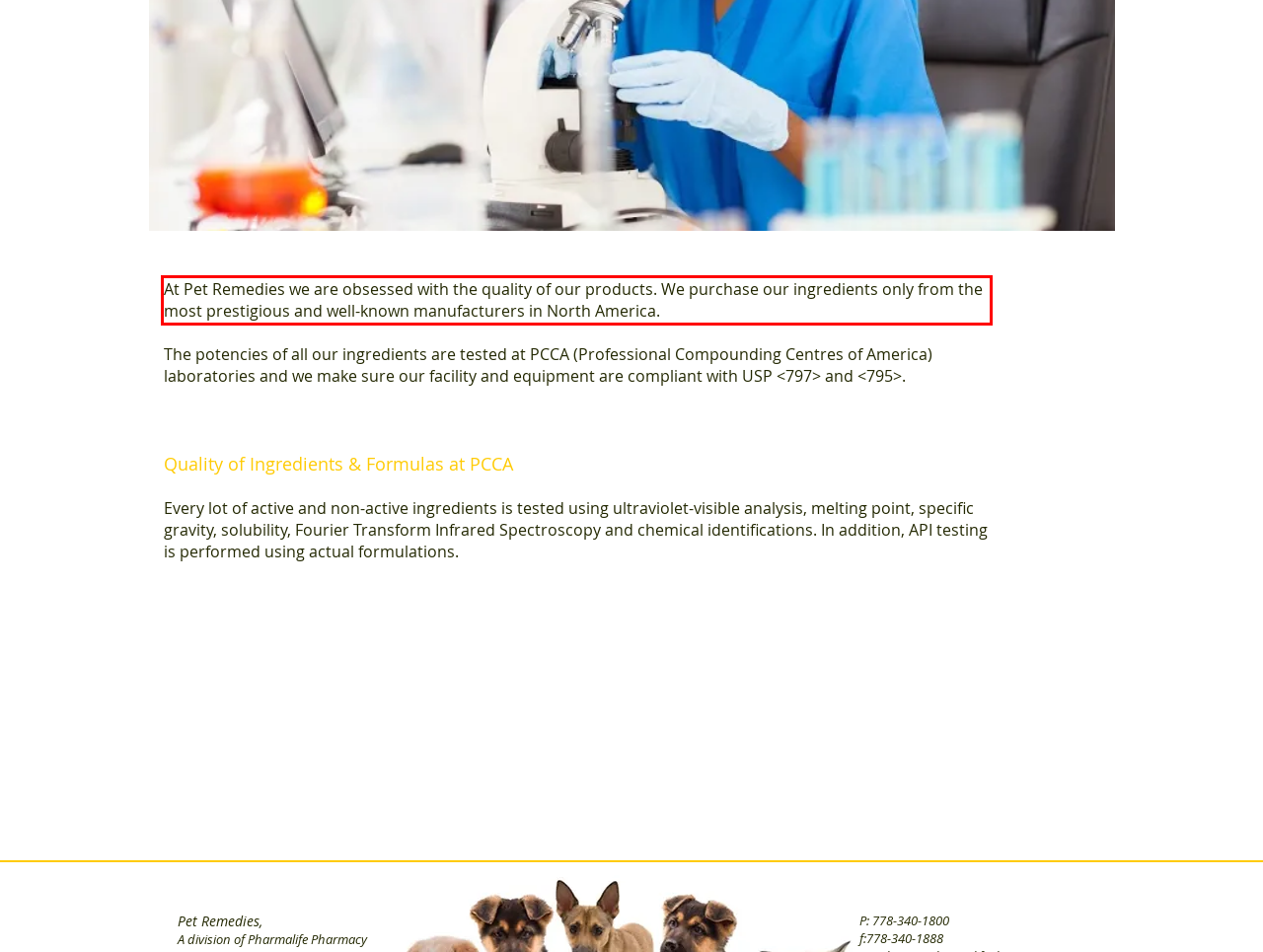Please use OCR to extract the text content from the red bounding box in the provided webpage screenshot.

At Pet Remedies we are obsessed with the quality of our products. We purchase our ingredients only from the most prestigious and well-known manufacturers in North America.